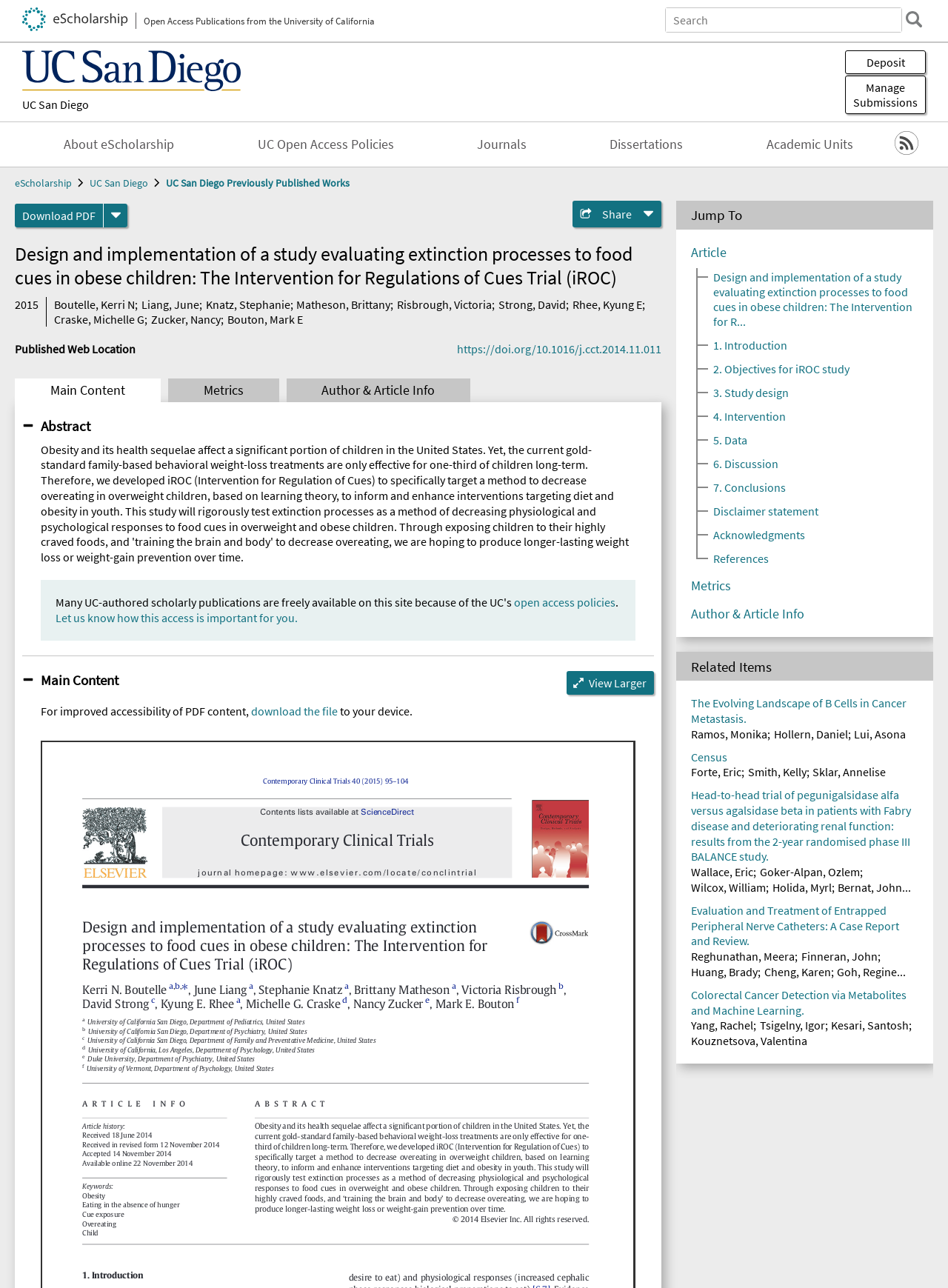Craft a detailed narrative of the webpage's structure and content.

This webpage appears to be a research article or academic paper published on the eScholarship Open Access Publications platform from the University of California. At the top of the page, there is a banner with the University of California logo and a link to the eScholarship website. Below the banner, there is a search box and a button to deposit or manage submissions.

The main content of the page is divided into several sections. The title of the article, "Design and implementation of a study evaluating extinction processes to food cues in obese children: The Intervention for Regulations of Cues Trial (iROC)", is displayed prominently at the top of the page. Below the title, there is a list of authors, including Kerri N Boutelle, June Liang, and others.

The article's abstract is located in the middle of the page, which describes the study's purpose and methodology. The abstract is divided into several paragraphs and includes keywords such as "obesity", "eating in the absence of hunger", and "cue exposure".

On the right side of the page, there are several buttons and links, including a link to download the article in PDF format, a button to share the article, and links to related articles and publications. At the bottom of the page, there is a section with additional information about the article, including the publication date and a copyright notice.

Throughout the page, there are several images and icons, including the eScholarship logo, the University of California logo, and an RSS icon. The overall layout of the page is clean and organized, with clear headings and concise text.